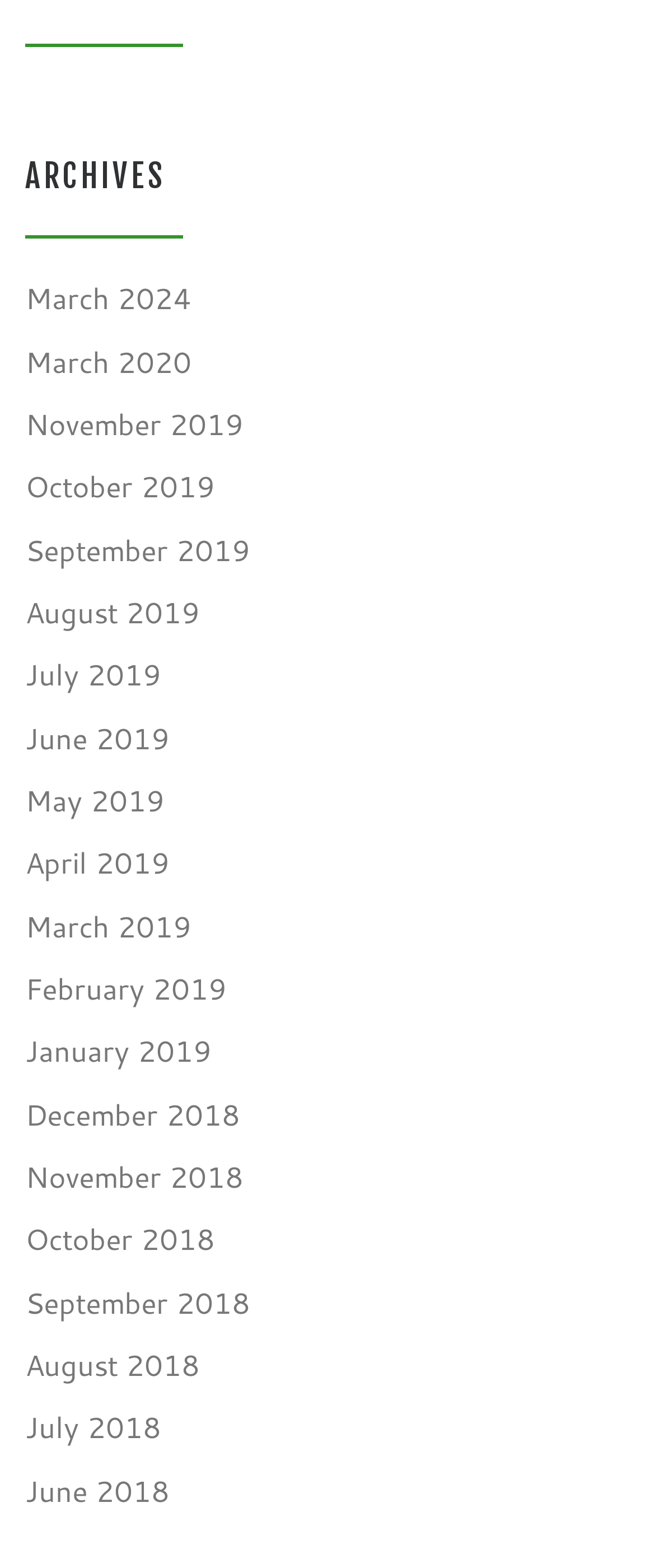Refer to the image and provide a thorough answer to this question:
How many months are available in the year 2019?

I counted the number of links with '2019' in their text and found that there are 12 months available in the year 2019, ranging from January 2019 to December 2019.